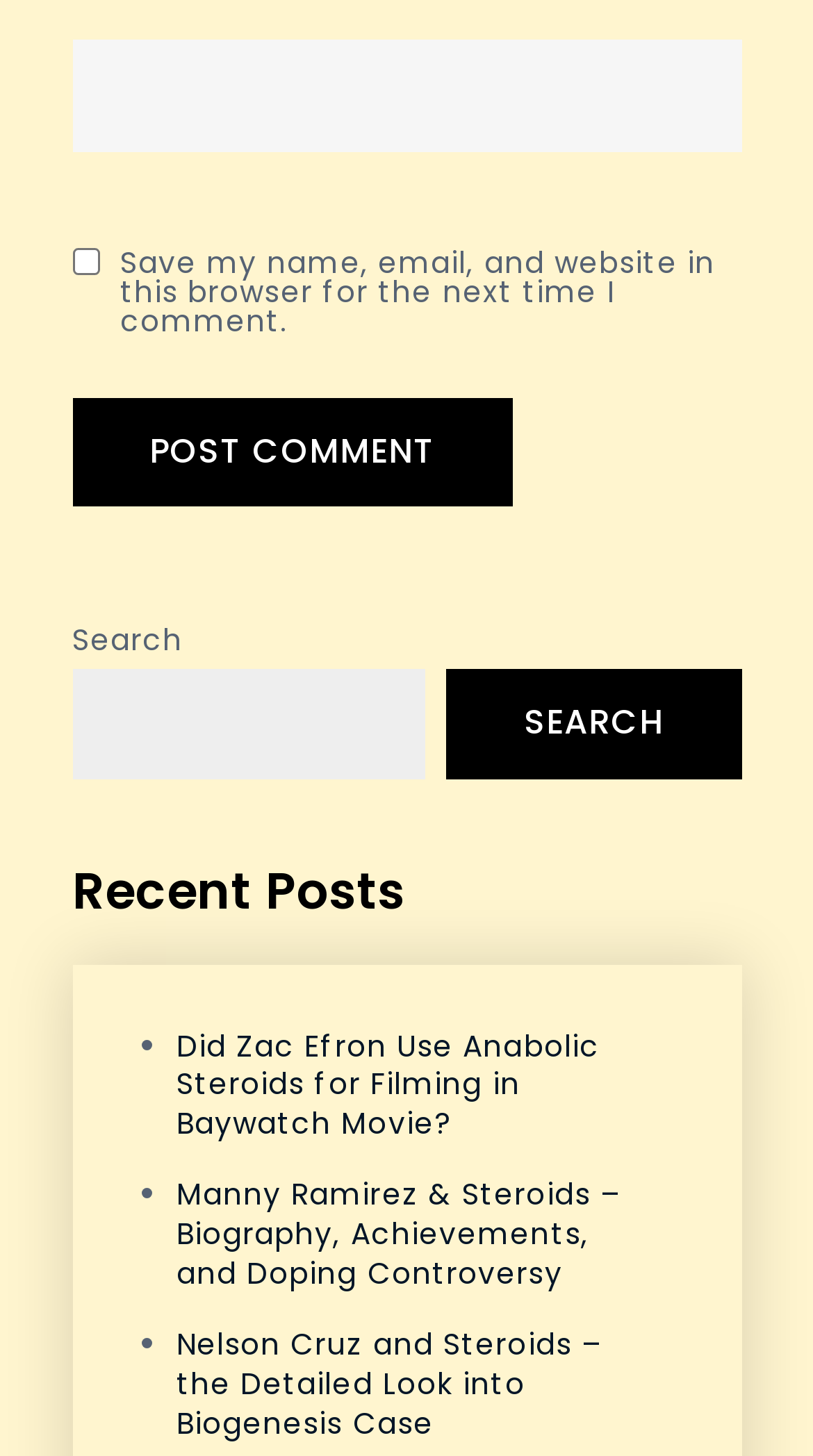Show the bounding box coordinates for the HTML element as described: "Search".

[0.549, 0.459, 0.912, 0.535]